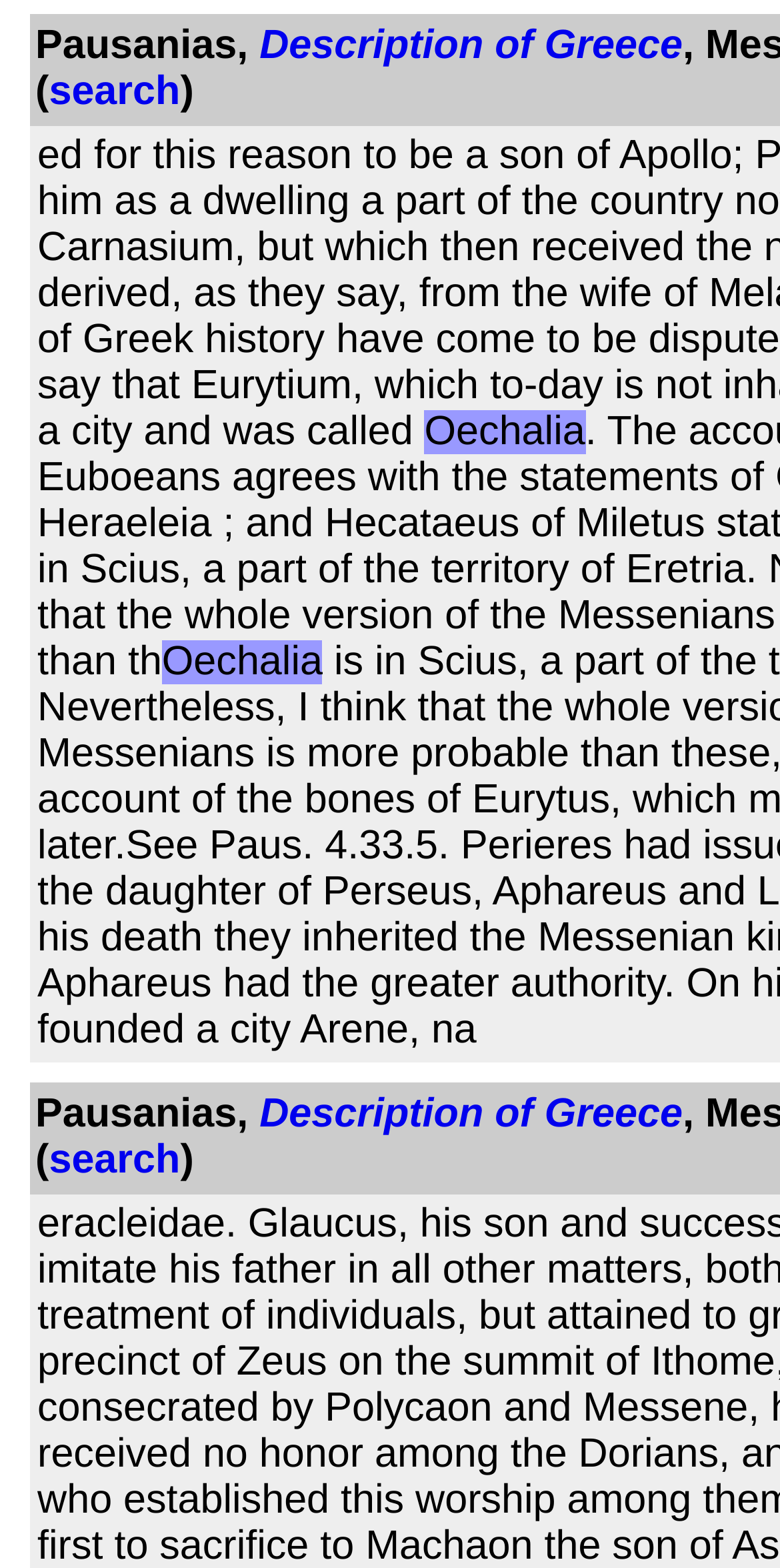Based on the element description: "search", identify the UI element and provide its bounding box coordinates. Use four float numbers between 0 and 1, [left, top, right, bottom].

[0.063, 0.726, 0.231, 0.754]